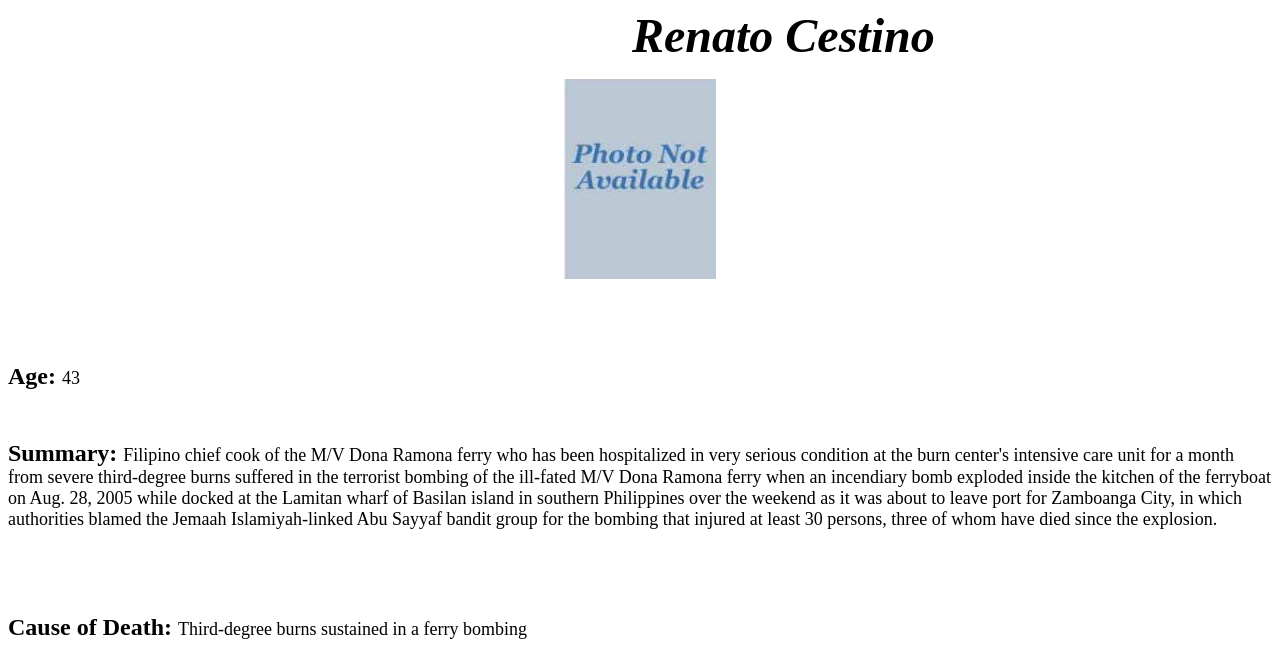What is the cause of Renato Cestino's death?
Please provide a comprehensive answer to the question based on the webpage screenshot.

I found the cause of death by looking at the 'Cause of Death:' label and the corresponding text 'Third-degree burns sustained in a ferry bombing' next to it.